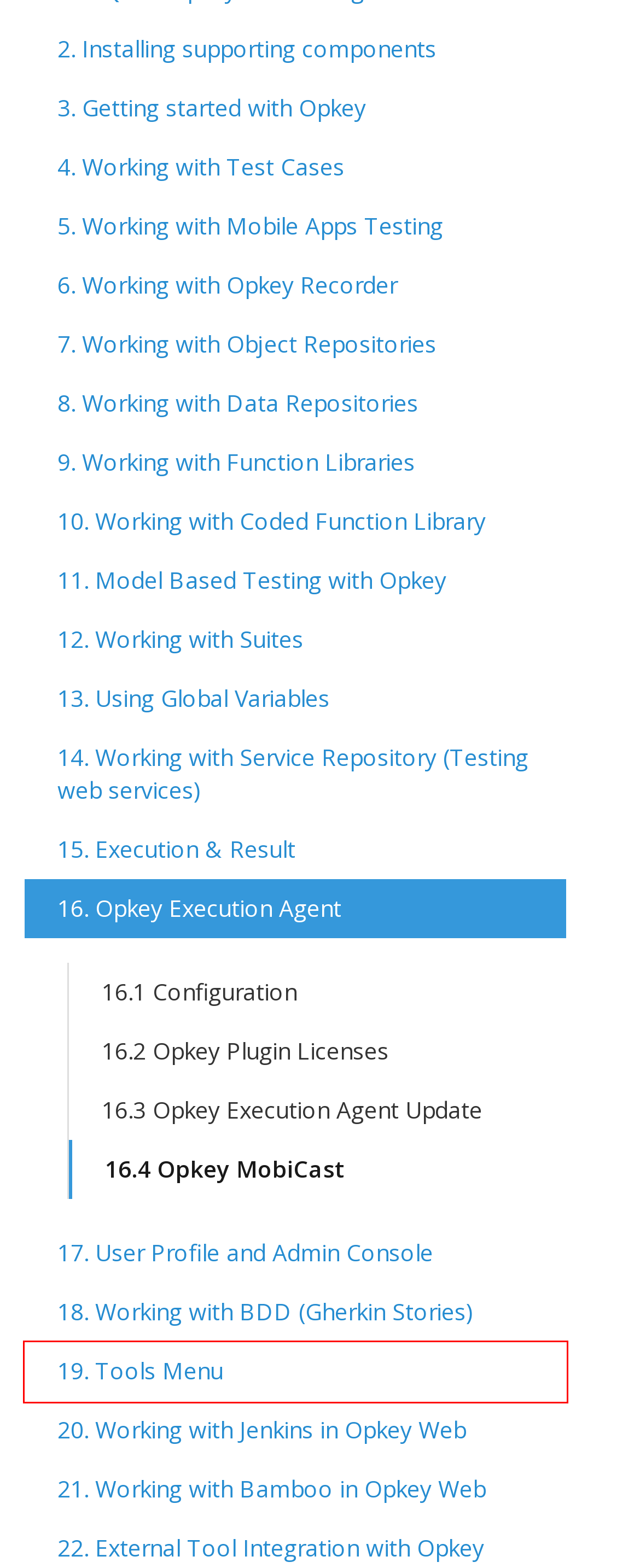You have a screenshot of a webpage with a red rectangle bounding box around a UI element. Choose the best description that matches the new page after clicking the element within the bounding box. The candidate descriptions are:
A. 20. Working with Jenkins in Opkey Web - Opkey Help
B. 21. Working with Bamboo in Opkey Web - Opkey Help
C. 16. Opkey Execution Agent - Opkey Help
D. 2. Installing supporting components - Opkey Help
E. 17. User Profile and Admin Console - Opkey Help
F. 16.1 Configuration - Opkey Help
G. 7. Working with Object Repositories - Opkey Help
H. 19. Tools Menu - Opkey Help

H